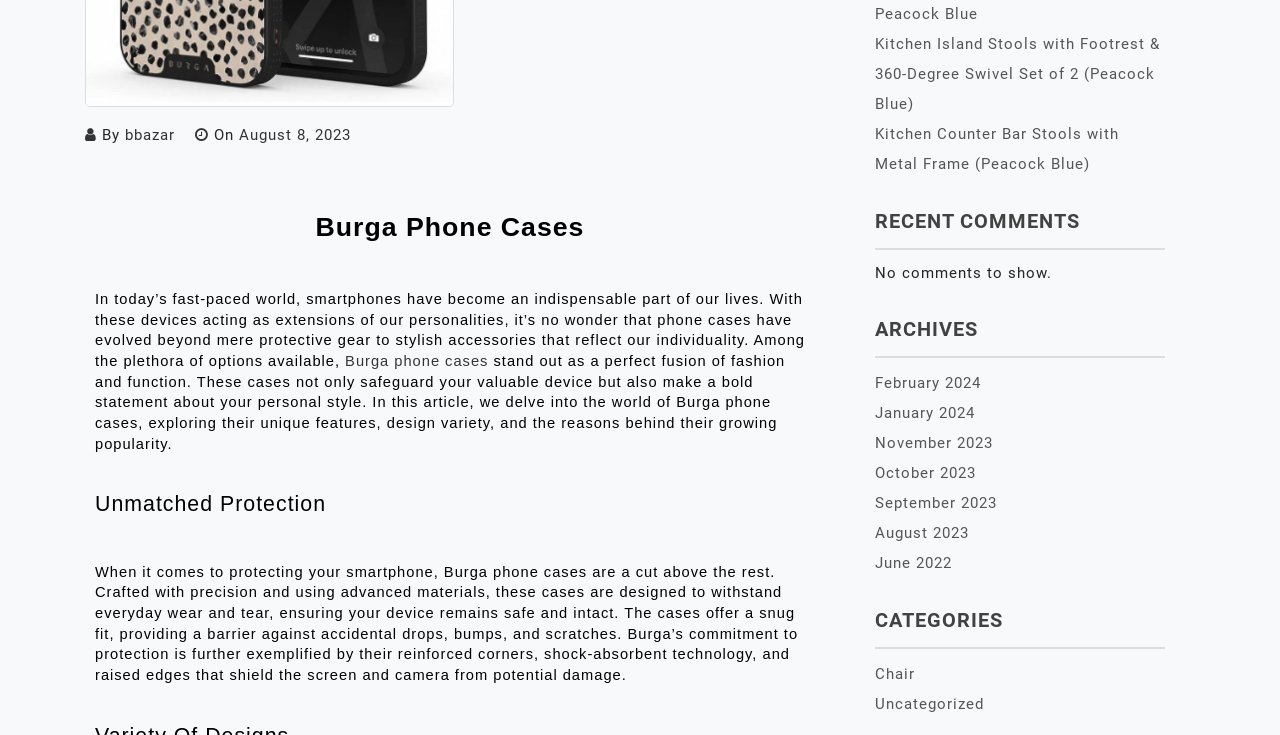Determine the bounding box for the described HTML element: "Burga phone cases". Ensure the coordinates are four float numbers between 0 and 1 in the format [left, top, right, bottom].

[0.27, 0.48, 0.382, 0.502]